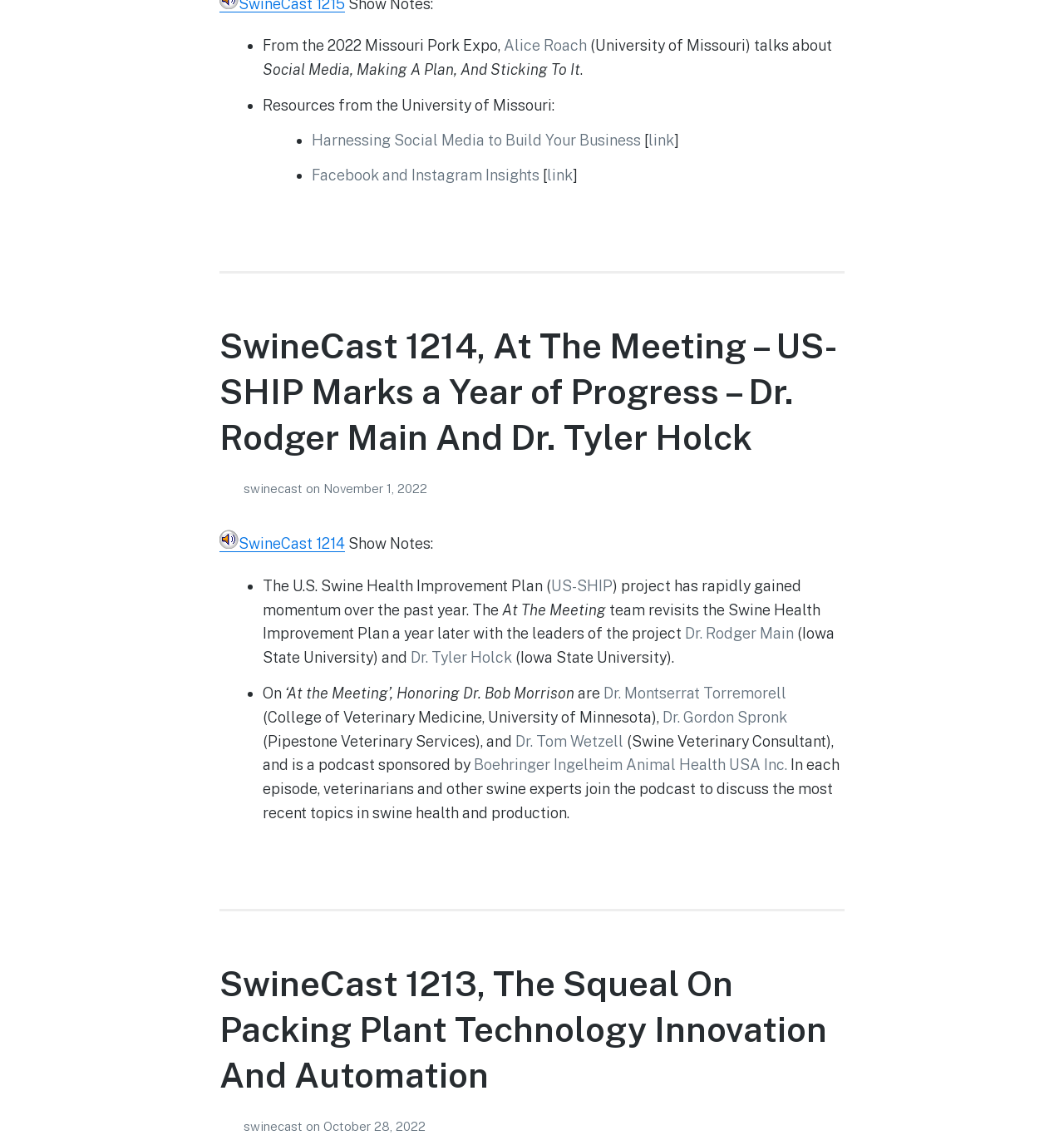Using the format (top-left x, top-left y, bottom-right x, bottom-right y), and given the element description, identify the bounding box coordinates within the screenshot: Dr. Tom Wetzell

[0.484, 0.639, 0.586, 0.655]